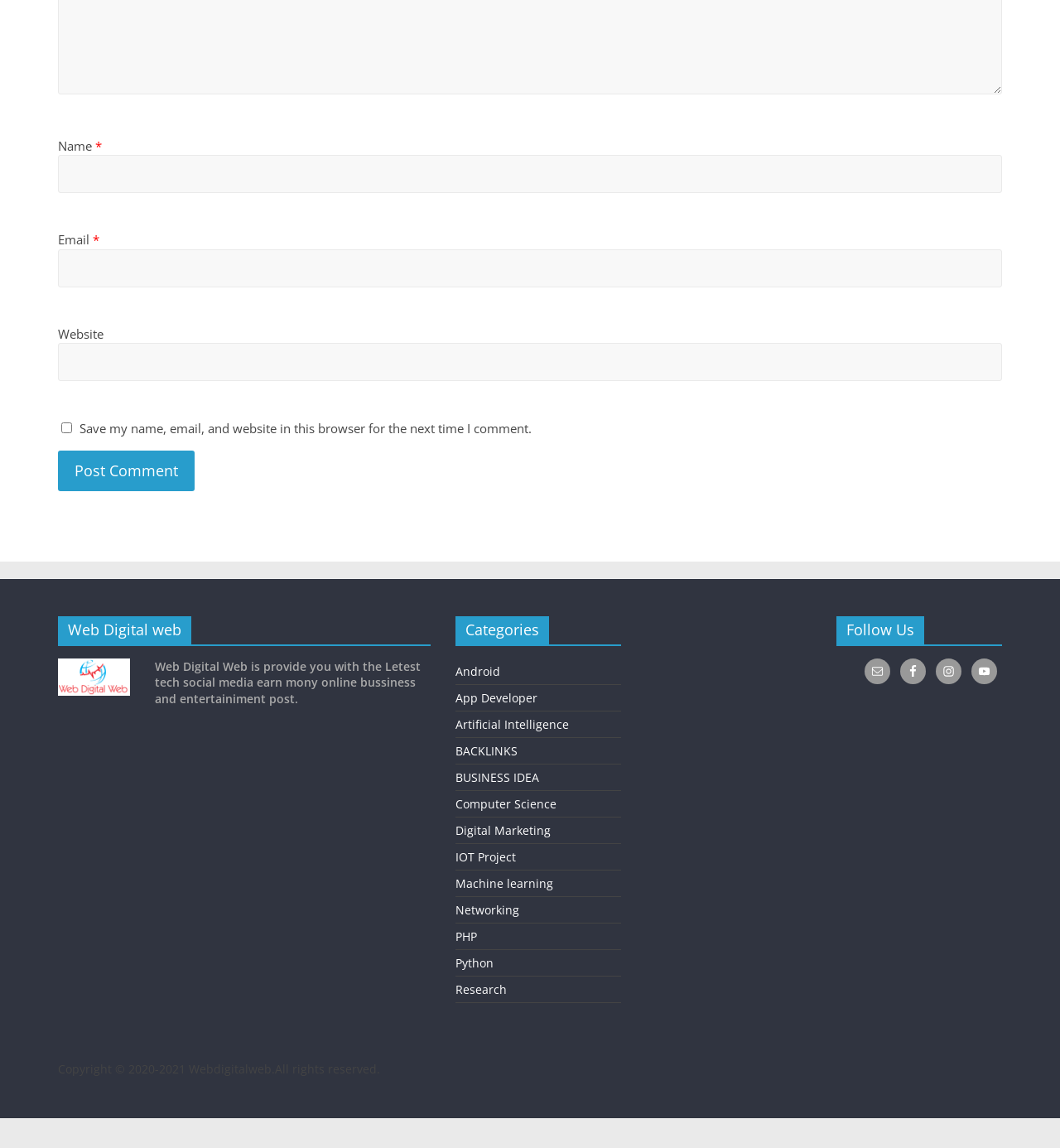Identify the bounding box coordinates of the area you need to click to perform the following instruction: "Click the Post Comment button".

[0.055, 0.393, 0.184, 0.428]